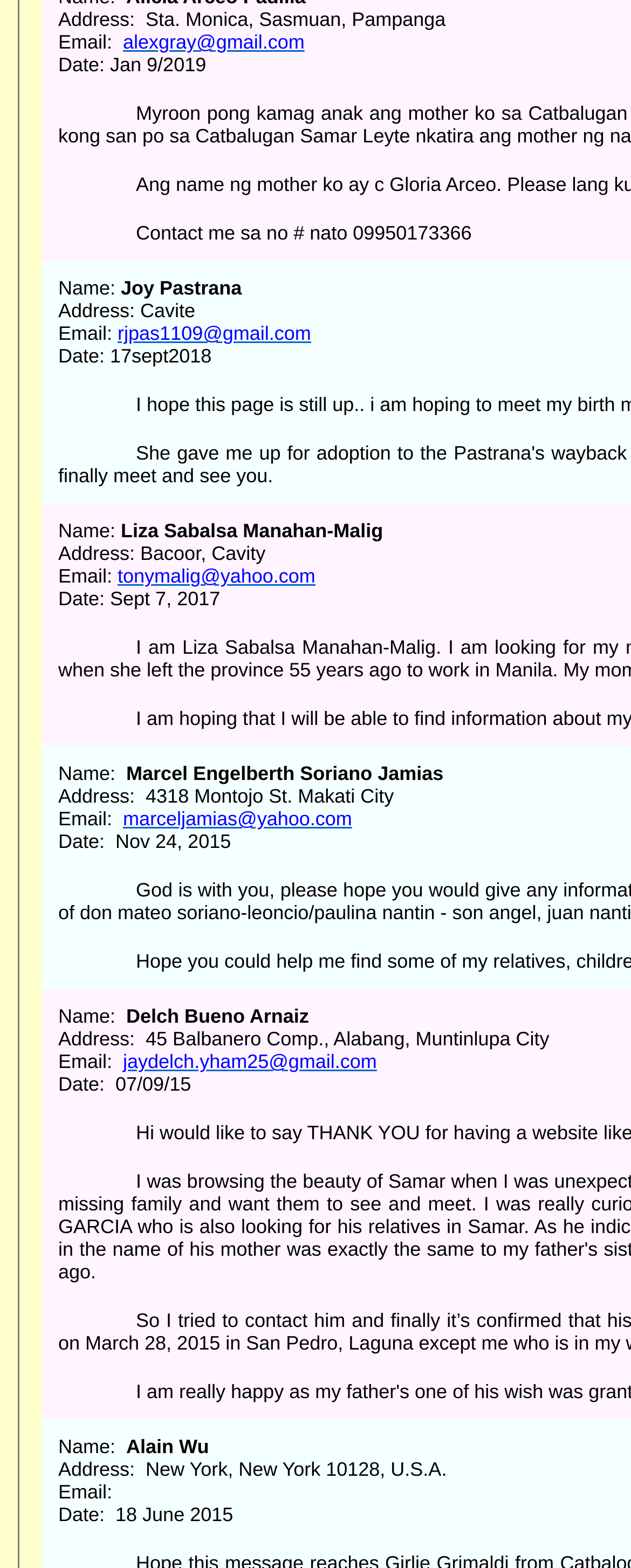Using the information from the screenshot, answer the following question thoroughly:
What is the earliest date mentioned?

I looked at the dates mentioned next to each email address and found that the earliest date is '18 June 2015', which is associated with the email address 'marceljamias@yahoo.com'.